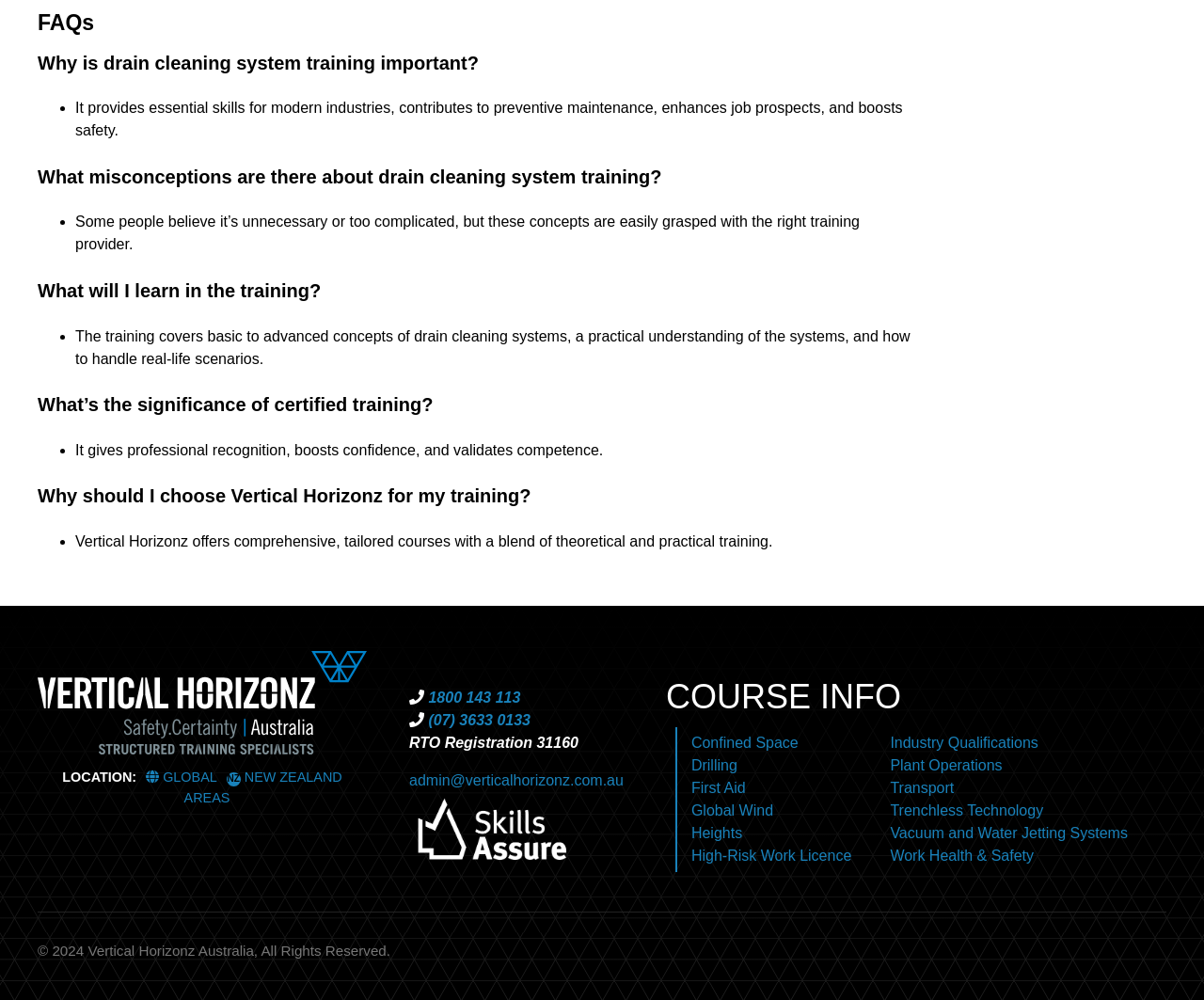Indicate the bounding box coordinates of the element that must be clicked to execute the instruction: "Click the 'admin@verticalhorizonz.com.au' link". The coordinates should be given as four float numbers between 0 and 1, i.e., [left, top, right, bottom].

[0.34, 0.772, 0.518, 0.788]